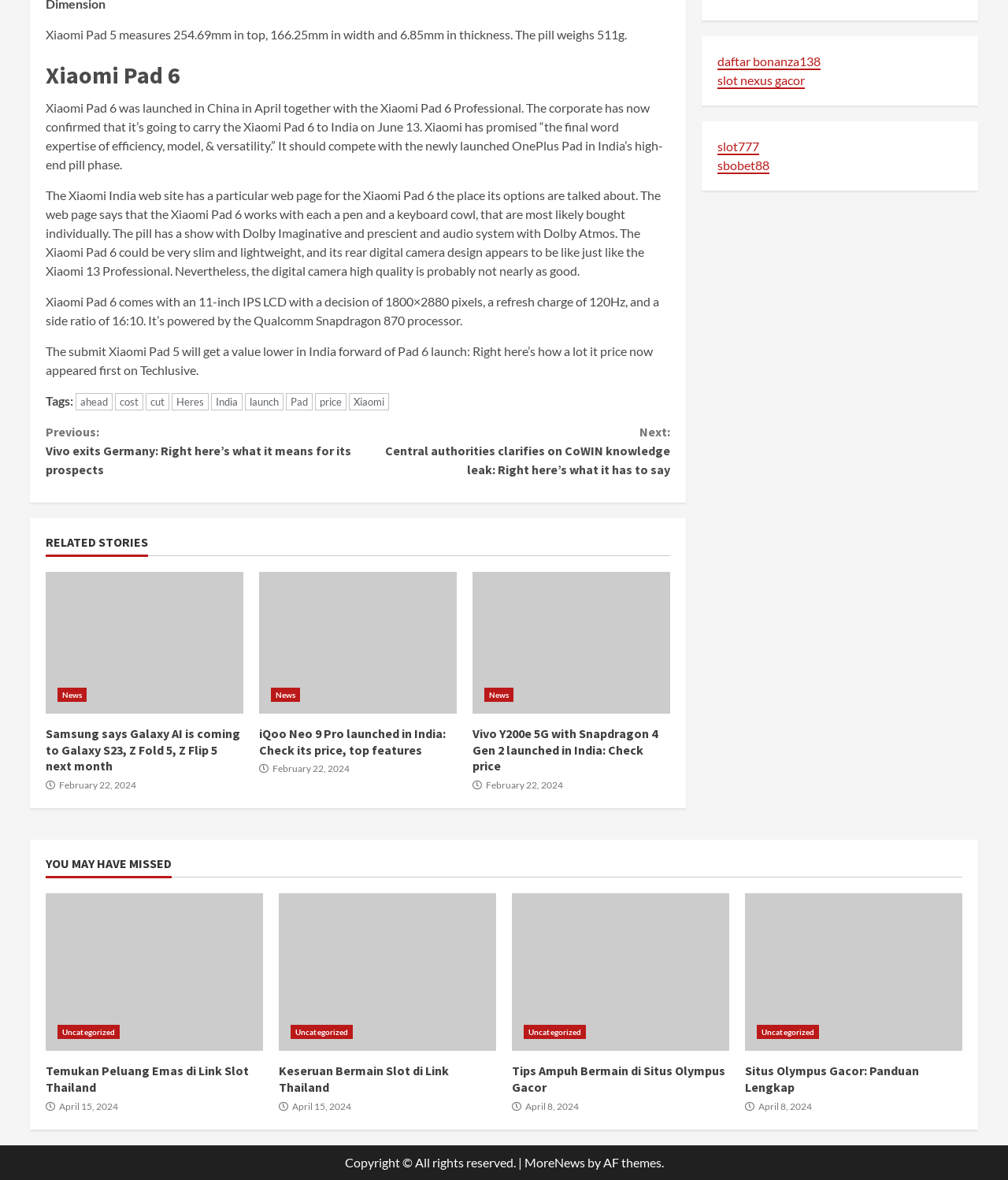What is the name of the Xiaomi tablet mentioned?
Based on the image, provide your answer in one word or phrase.

Xiaomi Pad 6